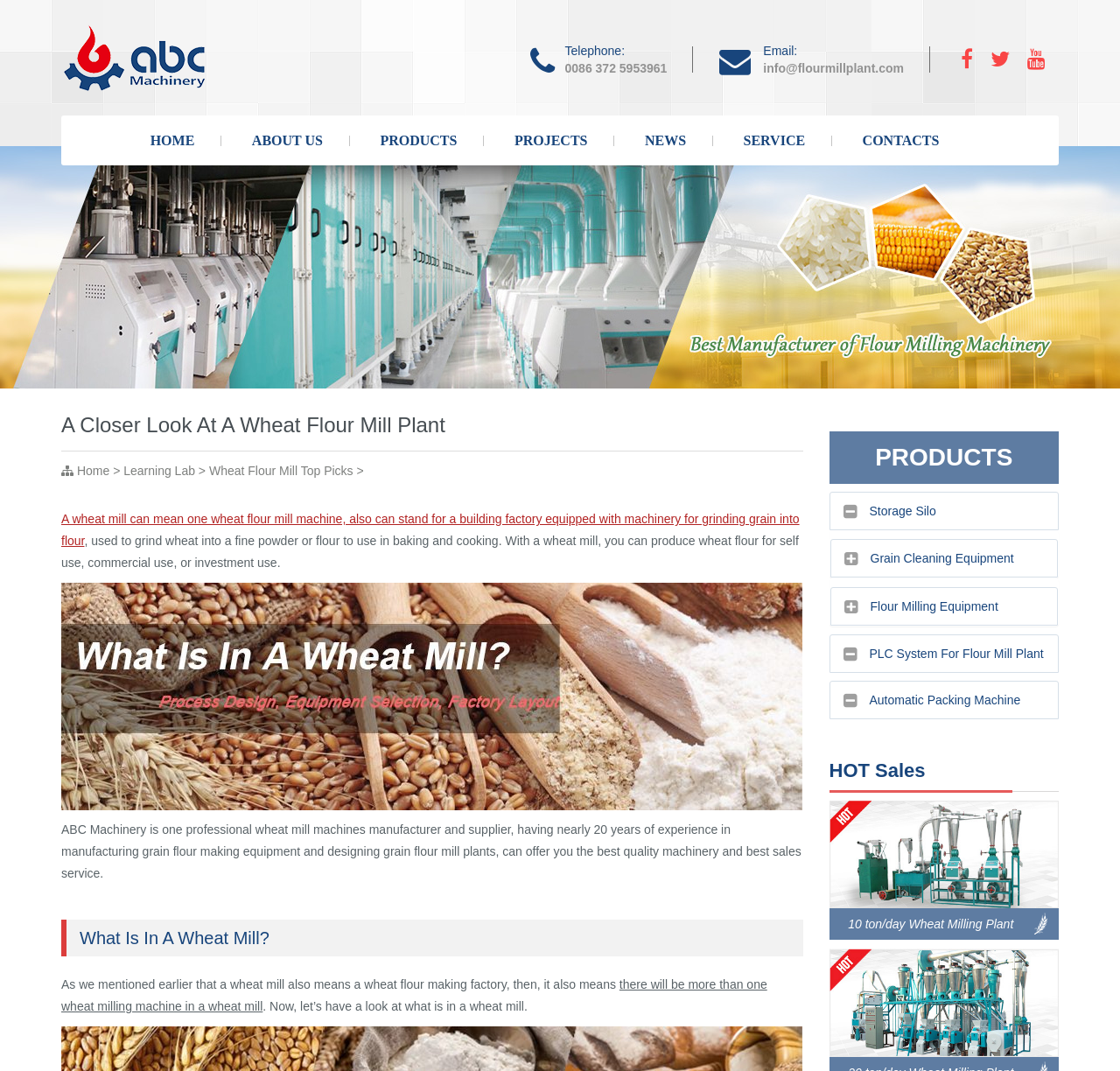Please determine the bounding box coordinates, formatted as (top-left x, top-left y, bottom-right x, bottom-right y), with all values as floating point numbers between 0 and 1. Identify the bounding box of the region described as: Home

[0.069, 0.433, 0.098, 0.446]